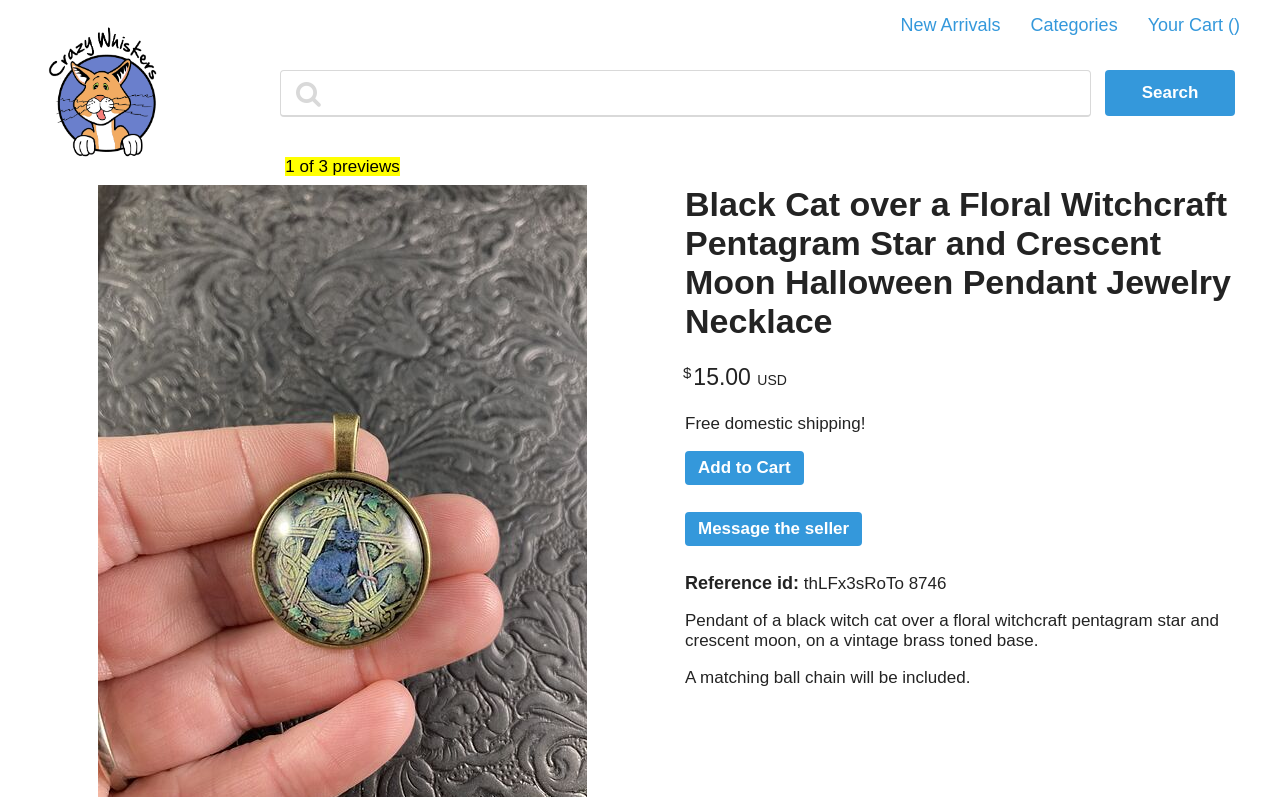What is the material of the pendant base?
Examine the webpage screenshot and provide an in-depth answer to the question.

I found the material of the pendant base by reading the description of the pendant, which mentions a 'vintage brass toned base'. This indicates that the base of the pendant is made of a vintage brass toned material.